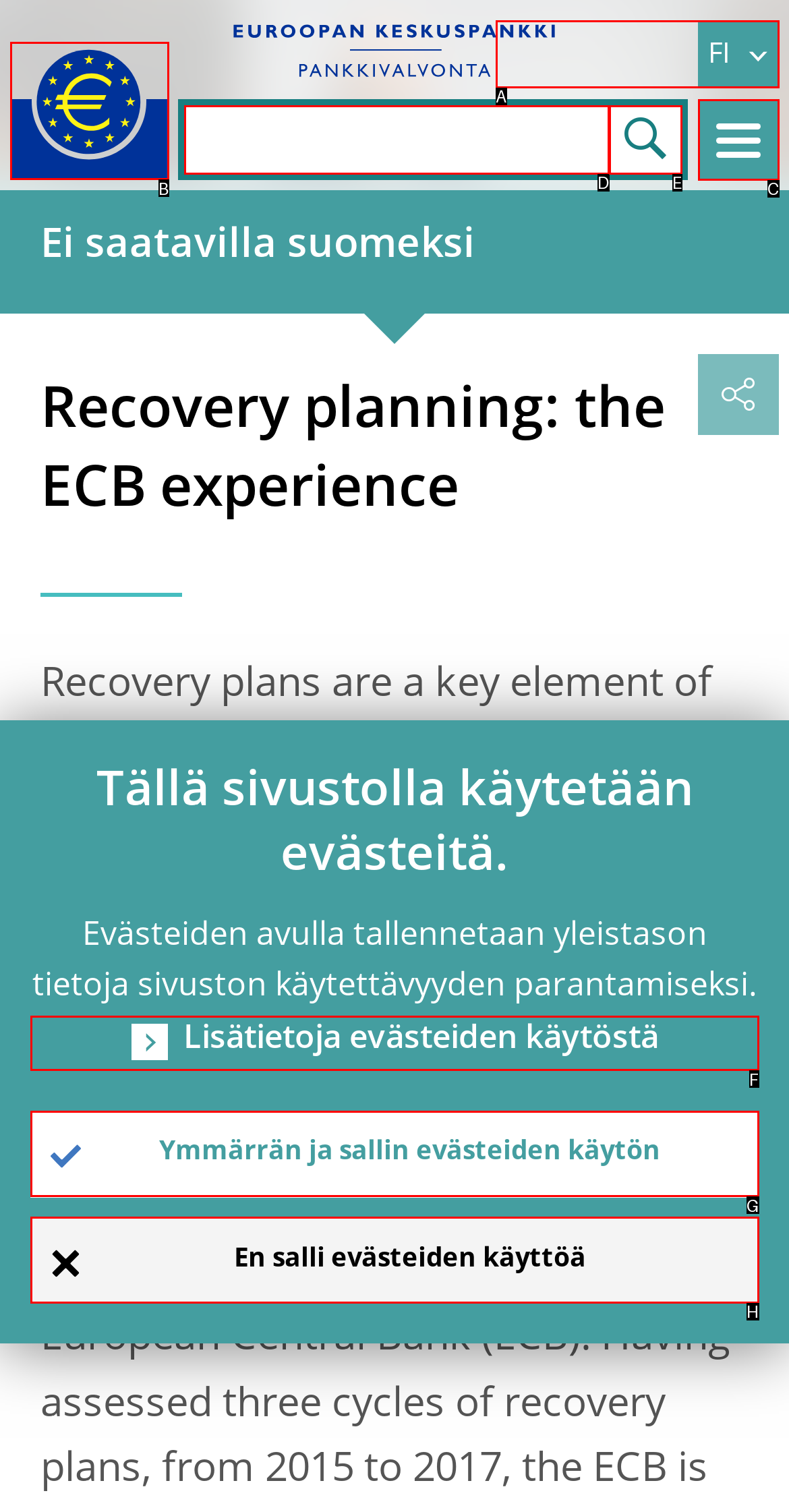Point out which HTML element you should click to fulfill the task: Read ECB logo description.
Provide the option's letter from the given choices.

B